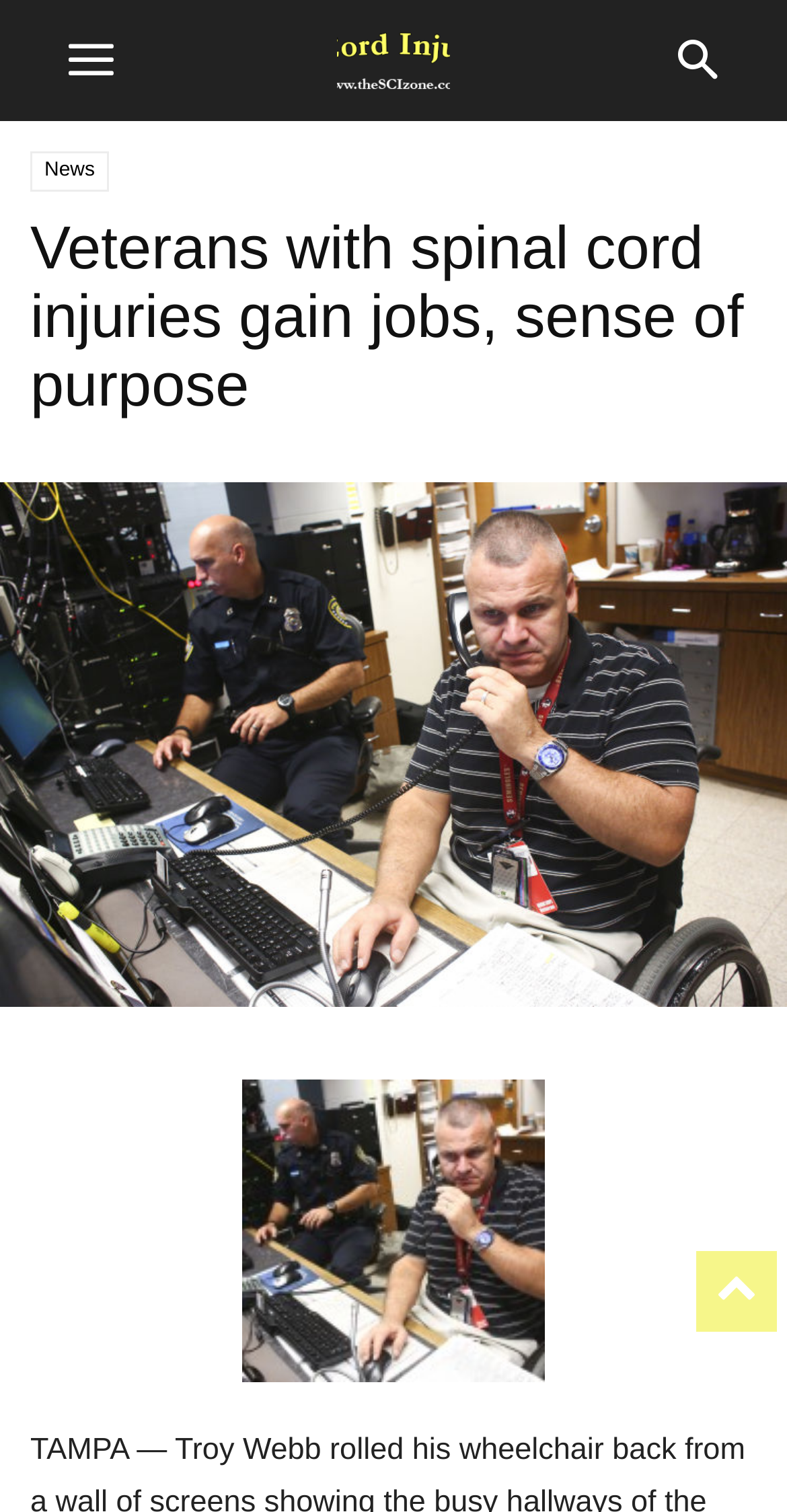Use a single word or phrase to answer the question: 
What is the name of the website?

The Spinal Cord Injury Zone